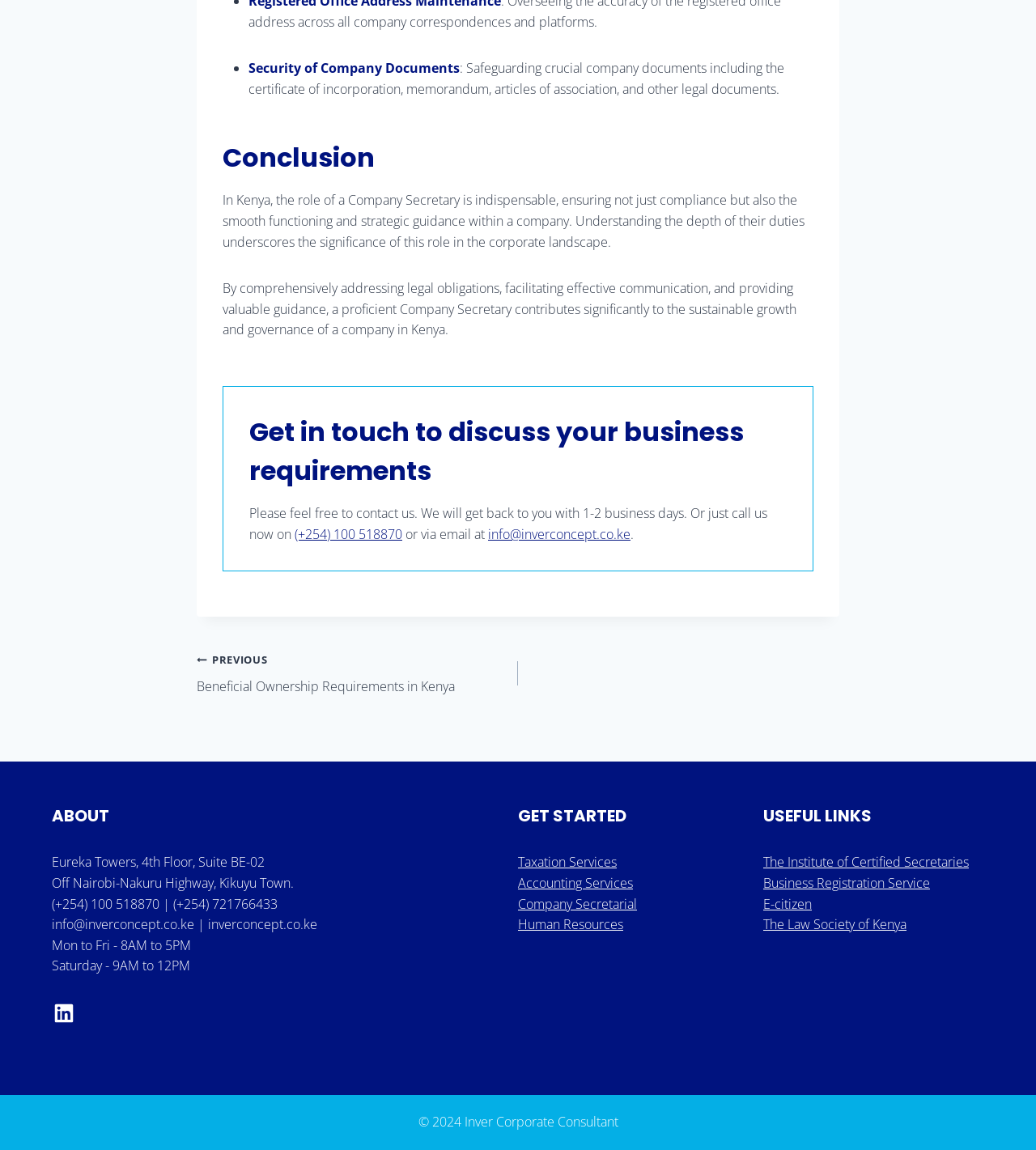Could you provide the bounding box coordinates for the portion of the screen to click to complete this instruction: "Get in touch via phone number (+254) 100 518870"?

[0.284, 0.456, 0.388, 0.472]